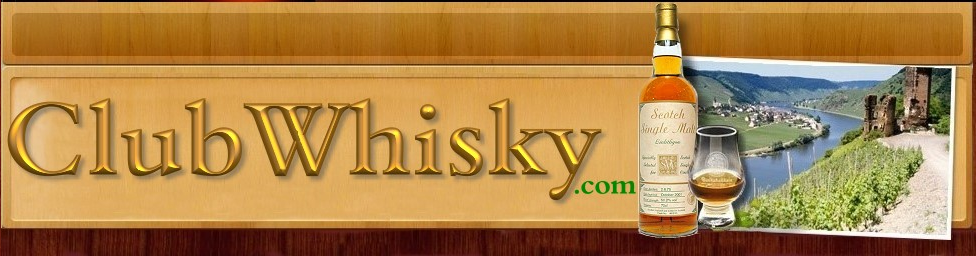What is the material of the panel with the 'ClubWhisky' letters?
Answer the question with a single word or phrase by looking at the picture.

wooden